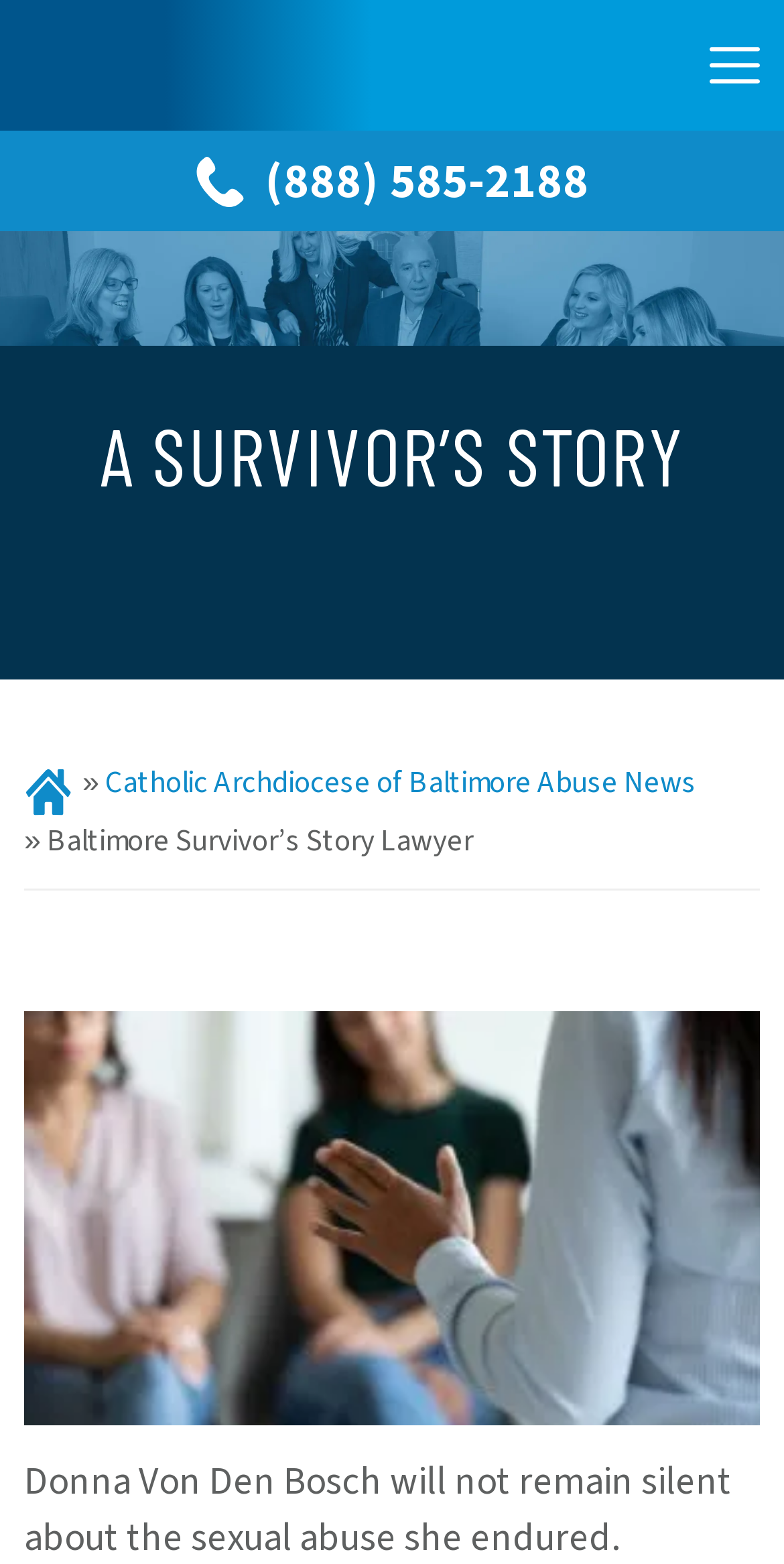What is the purpose of the button with a bounding box of [0.905, 0.026, 0.969, 0.058]?
Based on the image, respond with a single word or phrase.

Menu